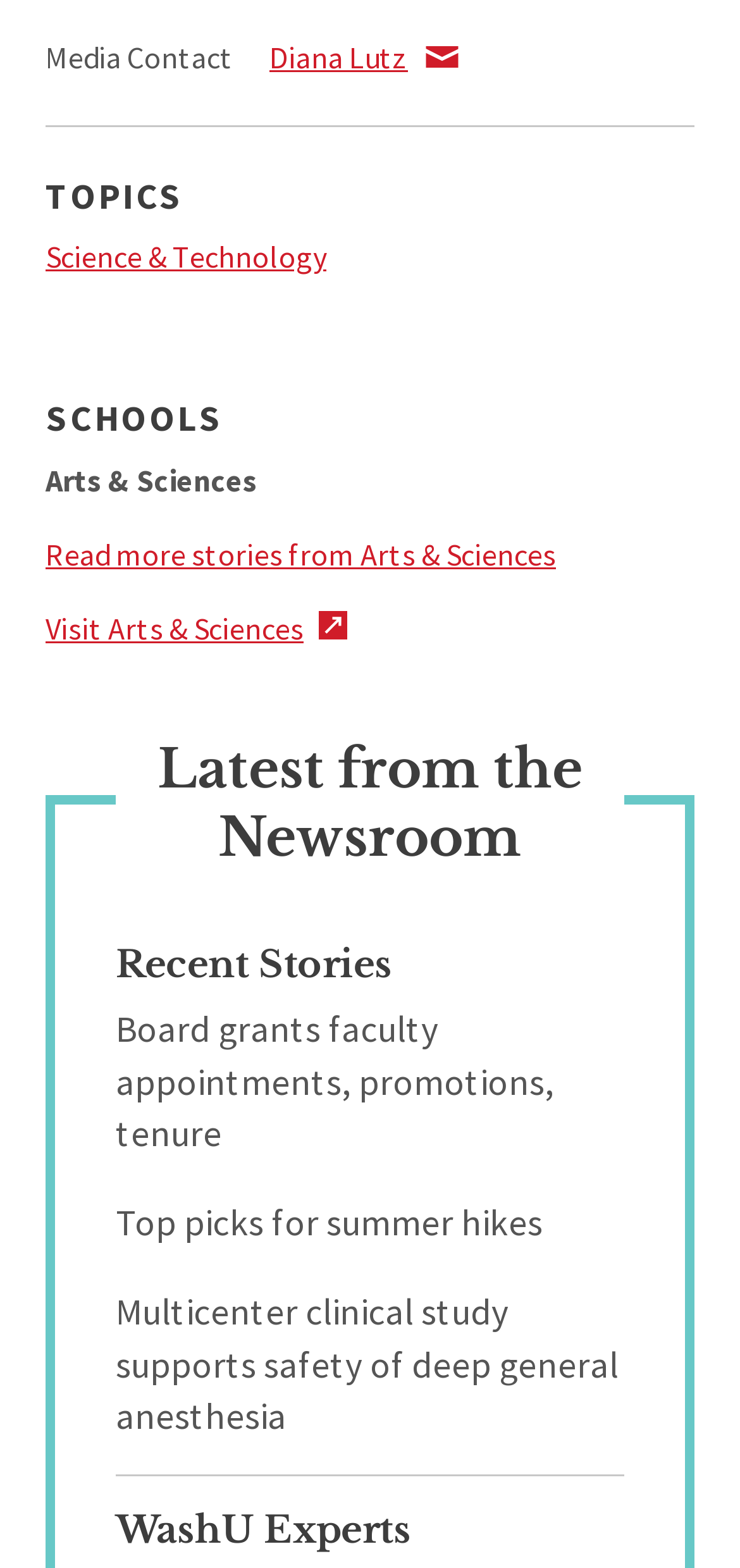Identify the bounding box coordinates of the element to click to follow this instruction: 'Click on Webmaster link'. Ensure the coordinates are four float values between 0 and 1, provided as [left, top, right, bottom].

None